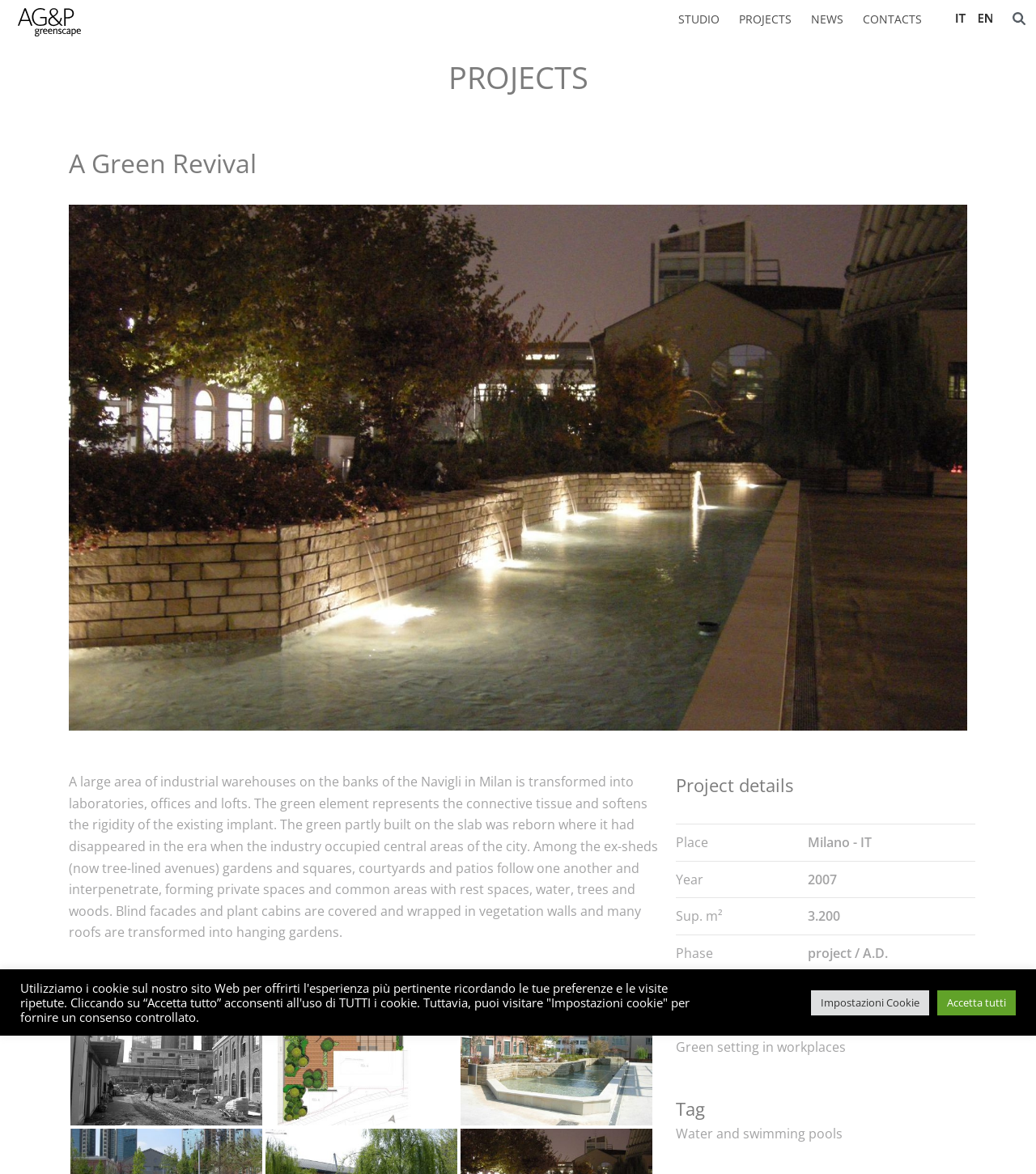Locate the UI element described by Billet heating furnace in the provided webpage screenshot. Return the bounding box coordinates in the format (top-left x, top-left y, bottom-right x, bottom-right y), ensuring all values are between 0 and 1.

None